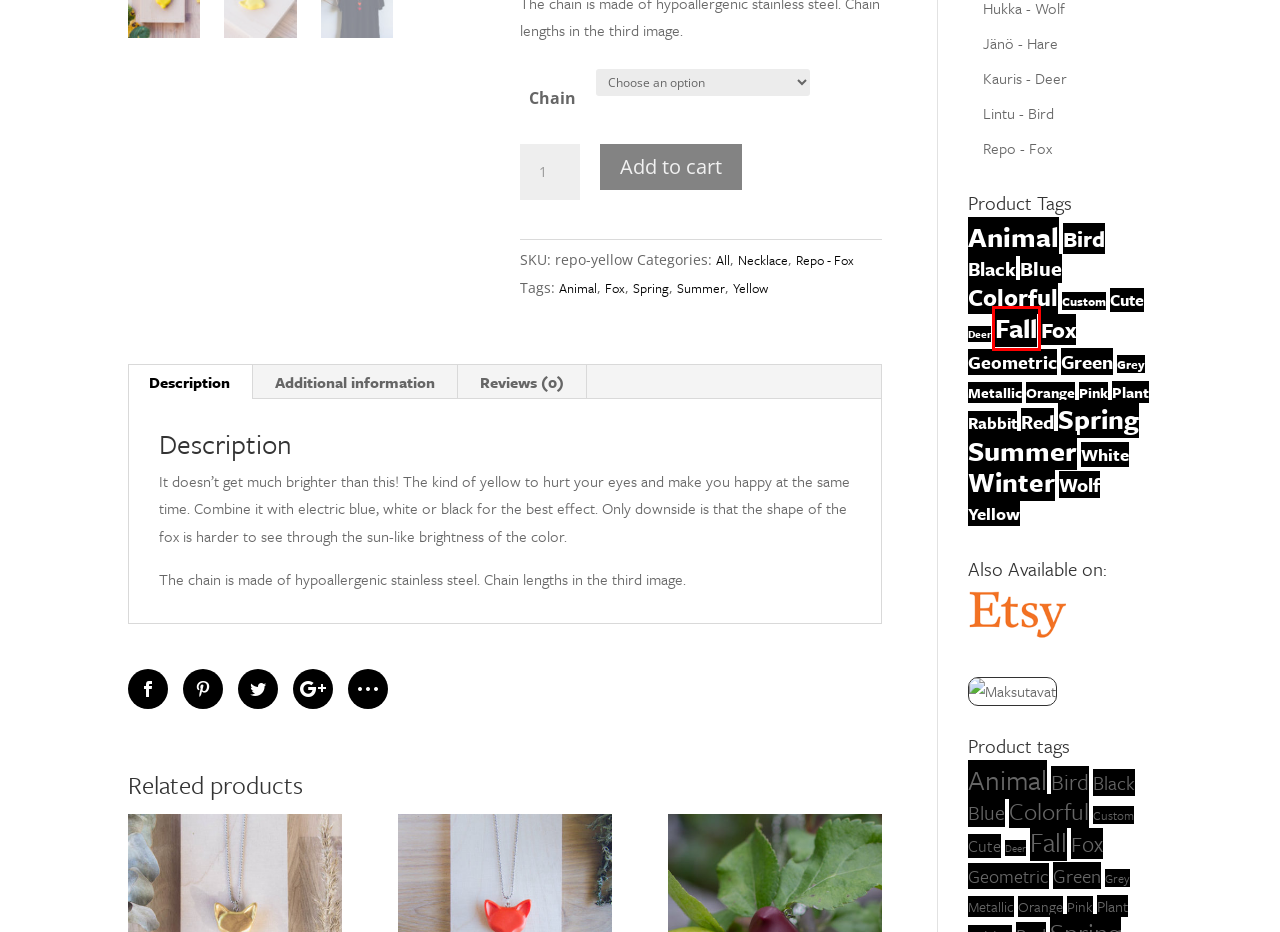Please examine the screenshot provided, which contains a red bounding box around a UI element. Select the webpage description that most accurately describes the new page displayed after clicking the highlighted element. Here are the candidates:
A. Black | Rajanto Design
B. Summer | Rajanto Design
C. Geometric | Rajanto Design
D. Yellow | Rajanto Design
E. Fall | Rajanto Design
F. Animal | Rajanto Design
G. Rabbit | Rajanto Design
H. Green | Rajanto Design

E